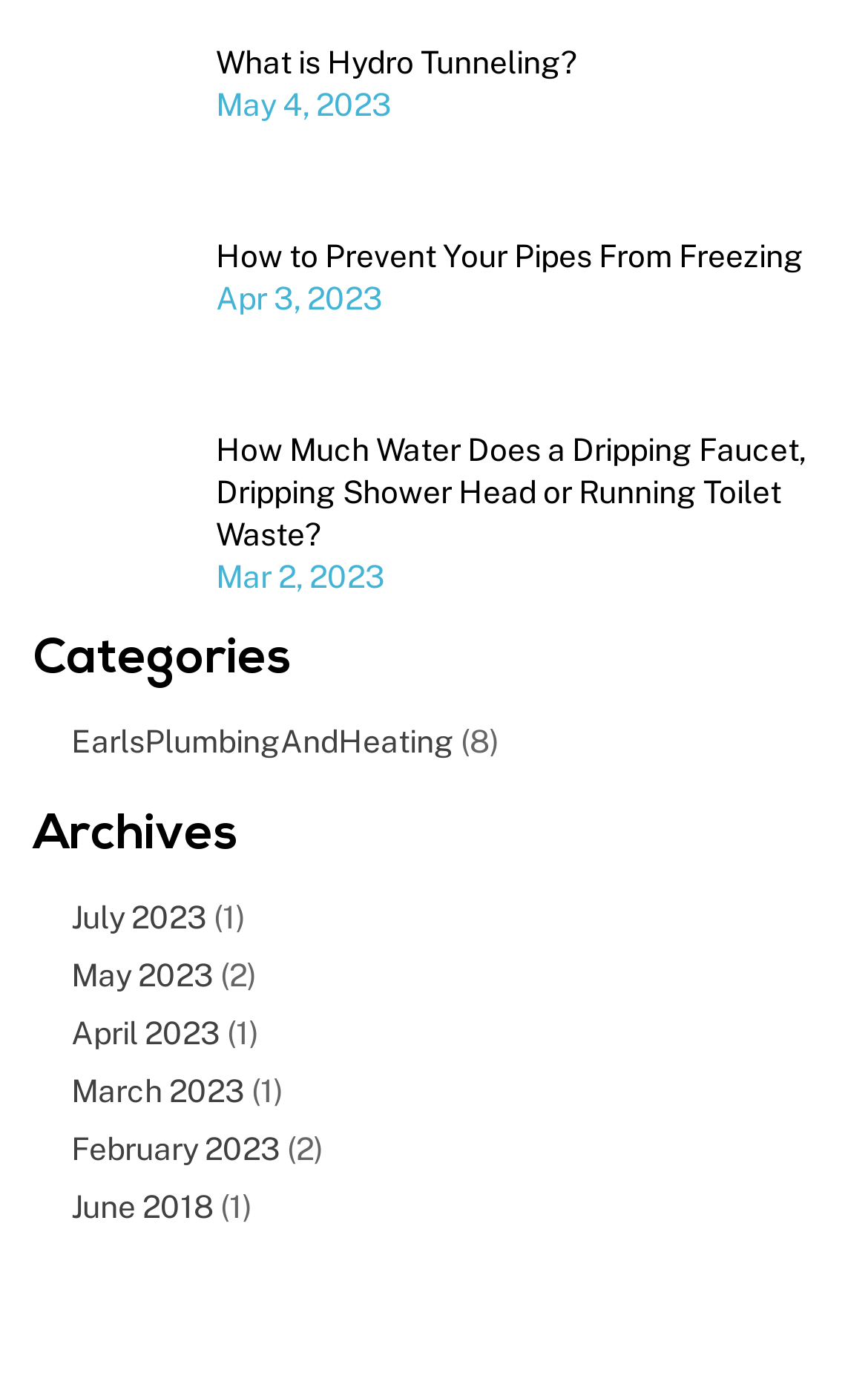How many categories are listed?
Look at the screenshot and provide an in-depth answer.

The navigation element with the text 'Categories' at coordinates [0.038, 0.523, 0.962, 0.555] has only one category listed, which is 'EarlsPlumbingAndHeating' at coordinates [0.082, 0.525, 0.523, 0.554].